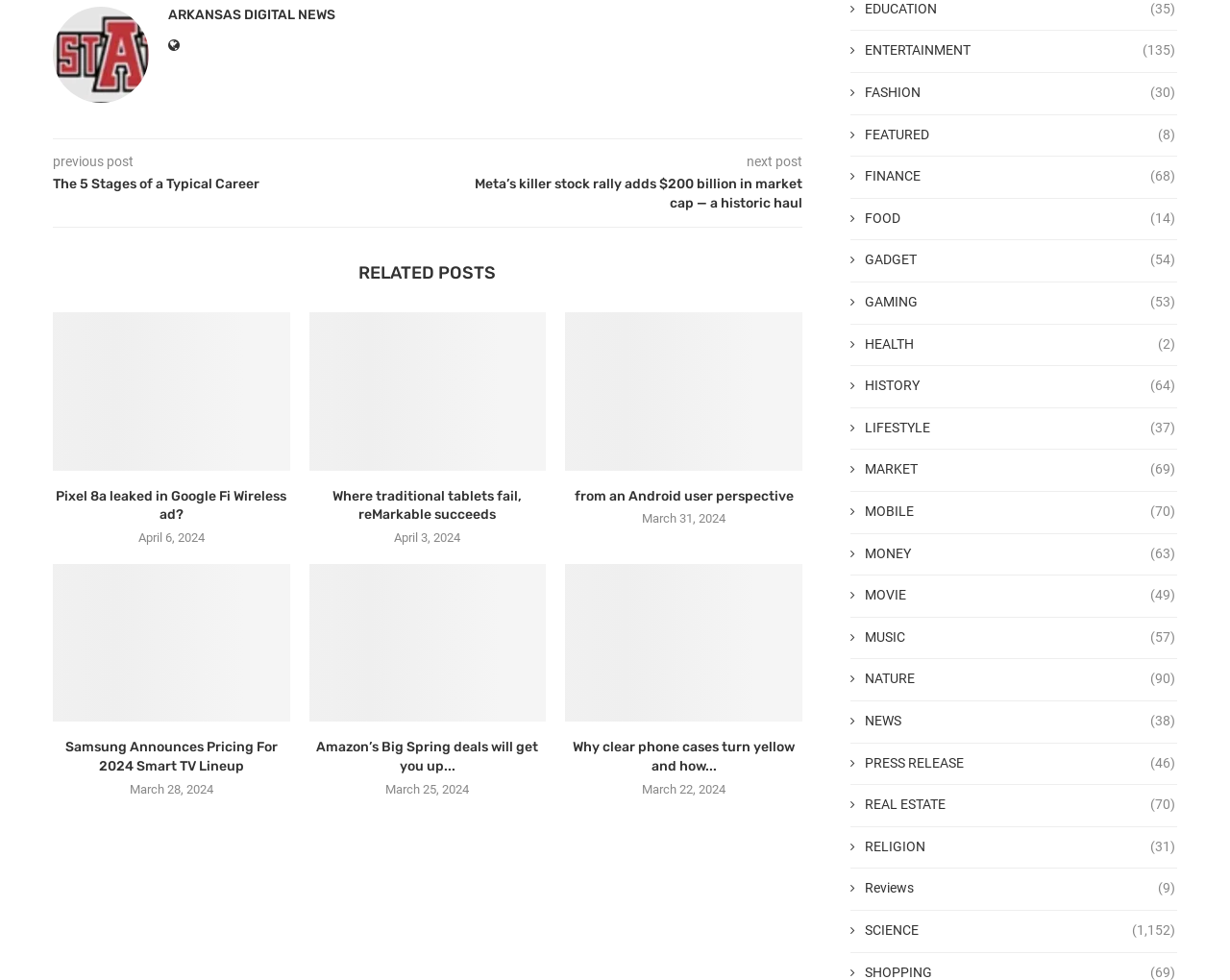How many articles are there in the 'SCIENCE' category?
Craft a detailed and extensive response to the question.

I looked at the link with the '' icon and the text 'SCIENCE' and found the number of articles in this category, which is 1,152, next to the category name.